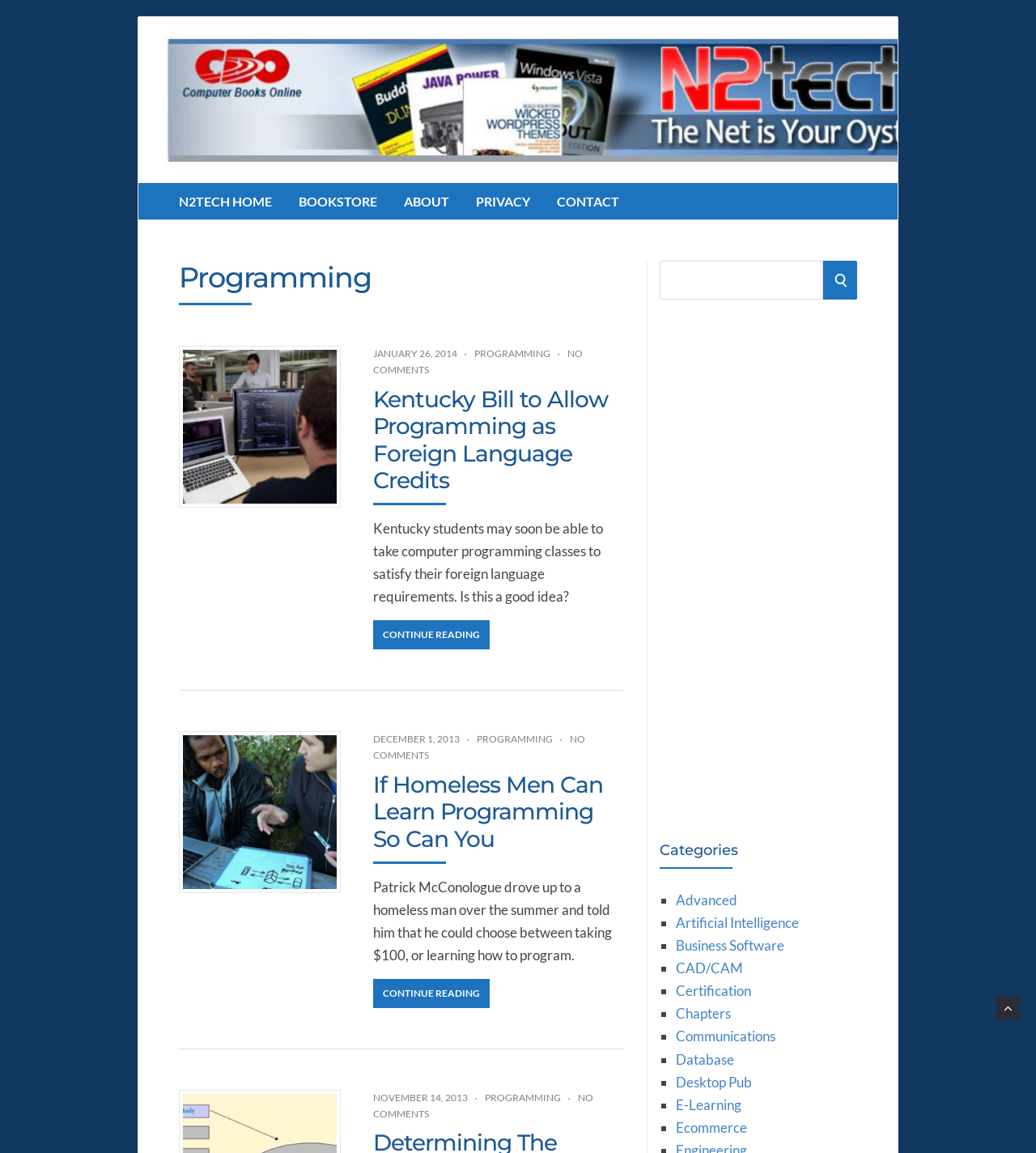Locate the bounding box coordinates of the element I should click to achieve the following instruction: "Browse the 'Programming' category".

[0.458, 0.301, 0.531, 0.312]